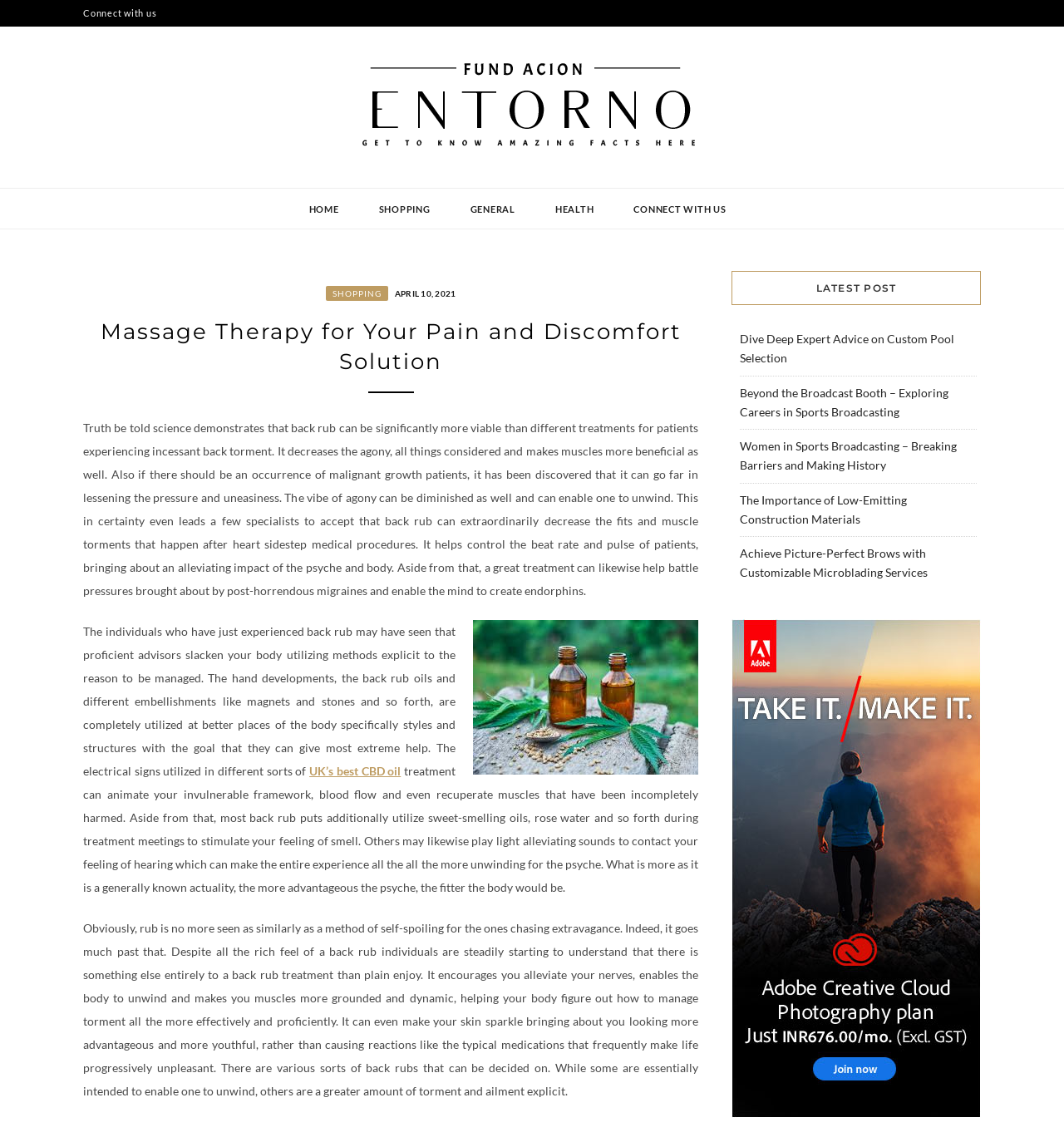Determine the bounding box coordinates of the area to click in order to meet this instruction: "Click on 'HOME'".

[0.286, 0.166, 0.322, 0.203]